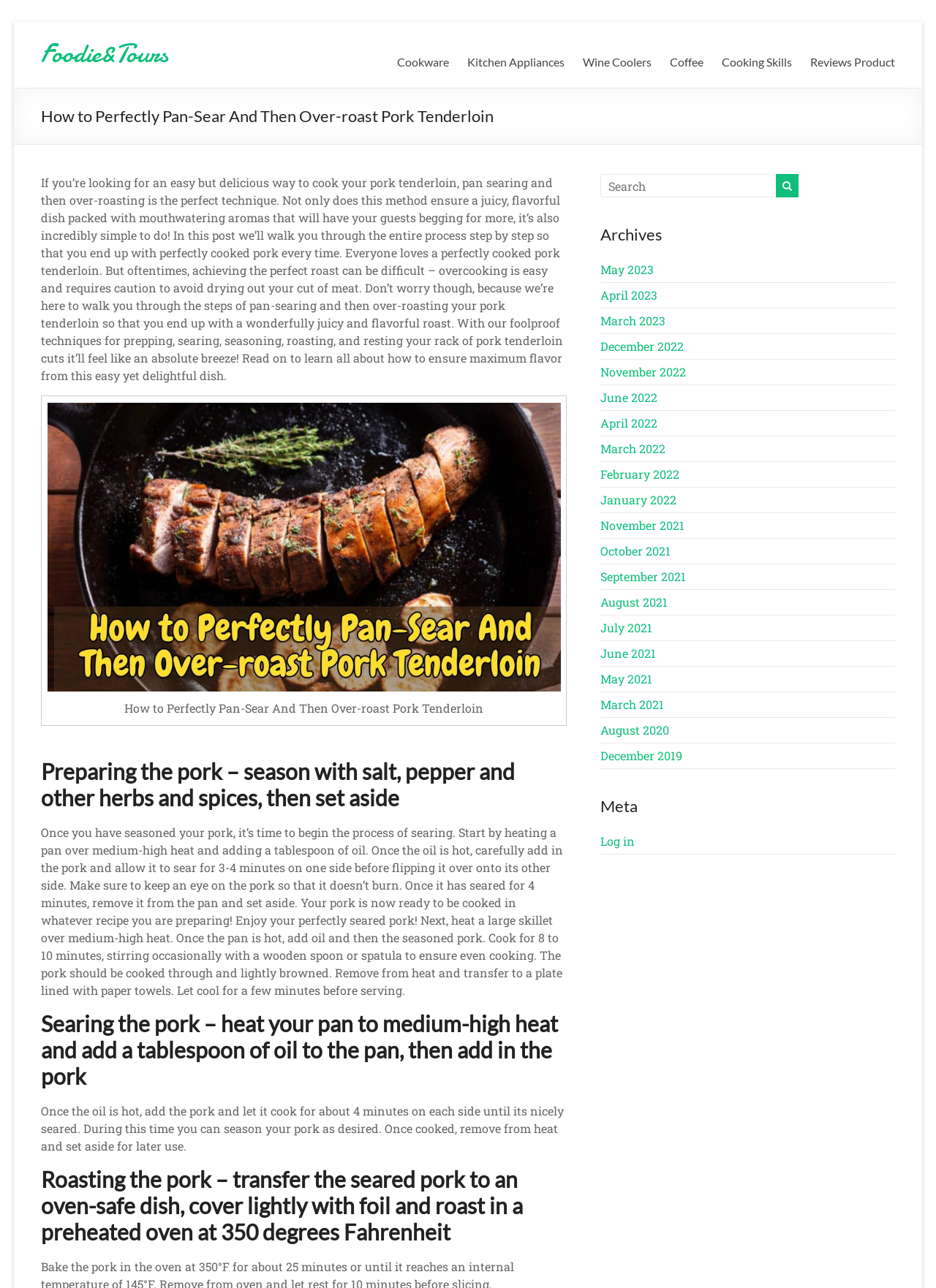Locate the UI element described by Coffee and provide its bounding box coordinates. Use the format (top-left x, top-left y, bottom-right x, bottom-right y) with all values as floating point numbers between 0 and 1.

[0.715, 0.04, 0.751, 0.057]